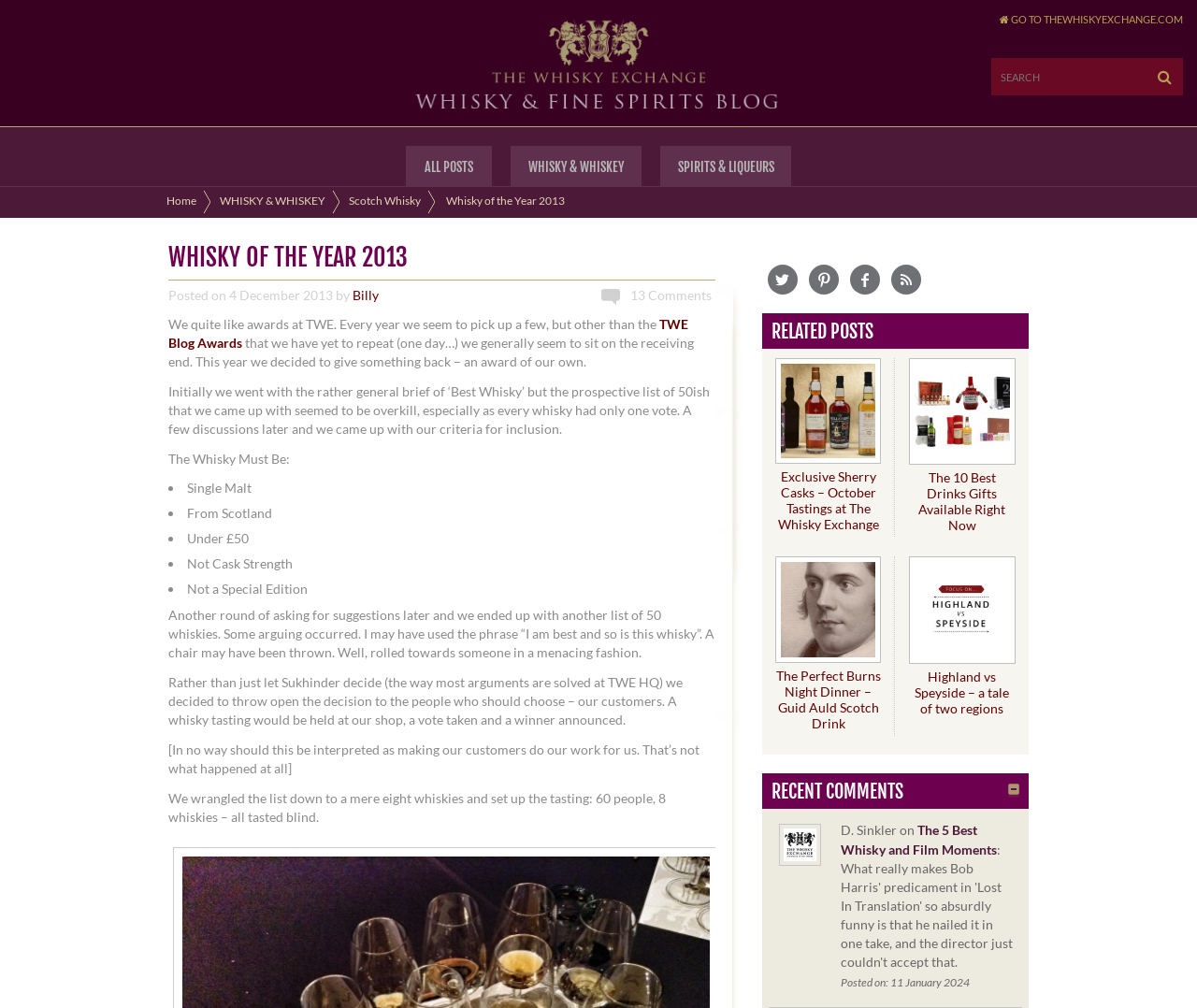Please identify the bounding box coordinates of the region to click in order to complete the given instruction: "Read the Whisky of the Year 2013 post". The coordinates should be four float numbers between 0 and 1, i.e., [left, top, right, bottom].

[0.141, 0.235, 0.597, 0.278]